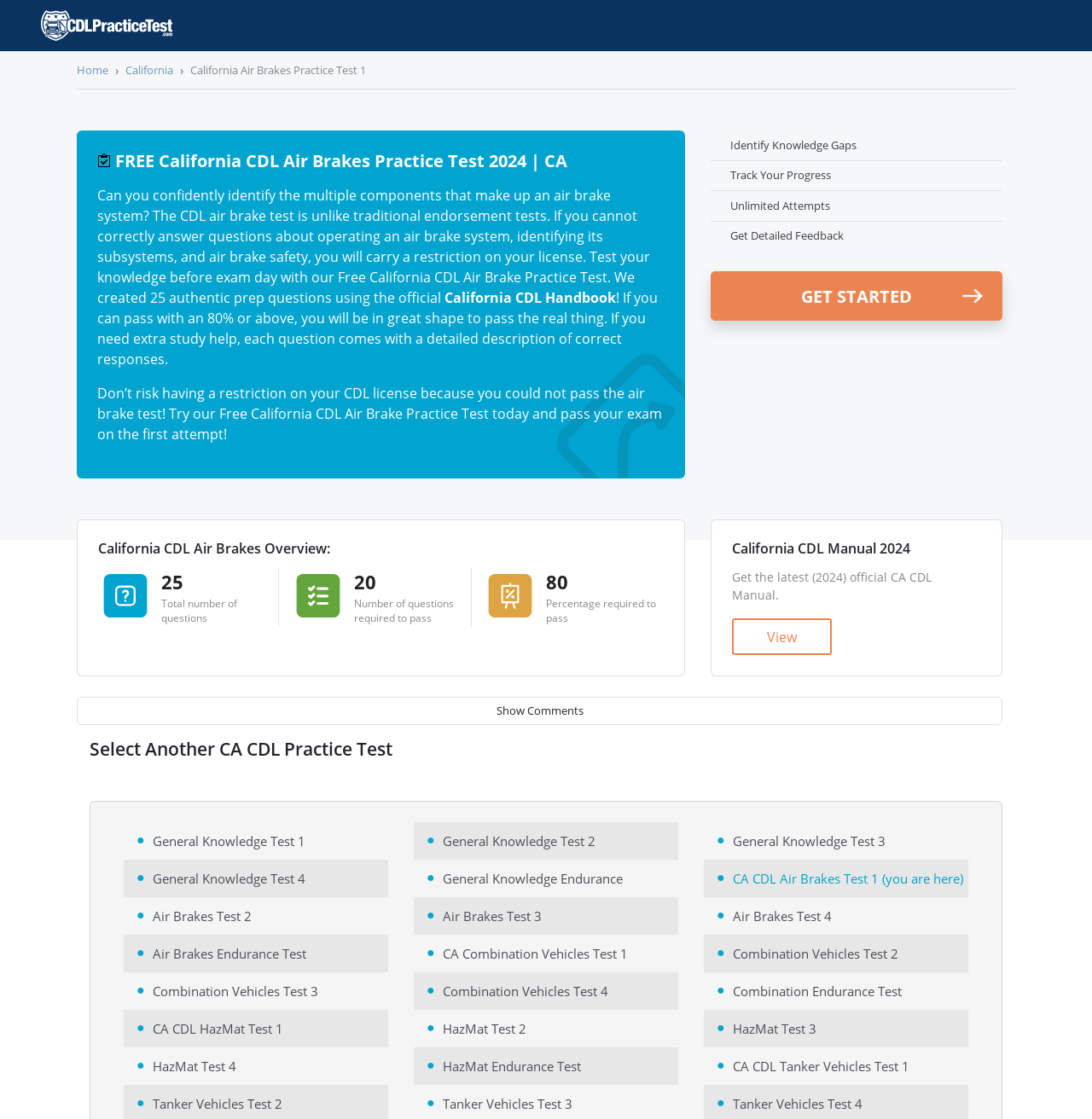What is the purpose of this practice test?
Answer the question with just one word or phrase using the image.

To help you prepare for the air brake test